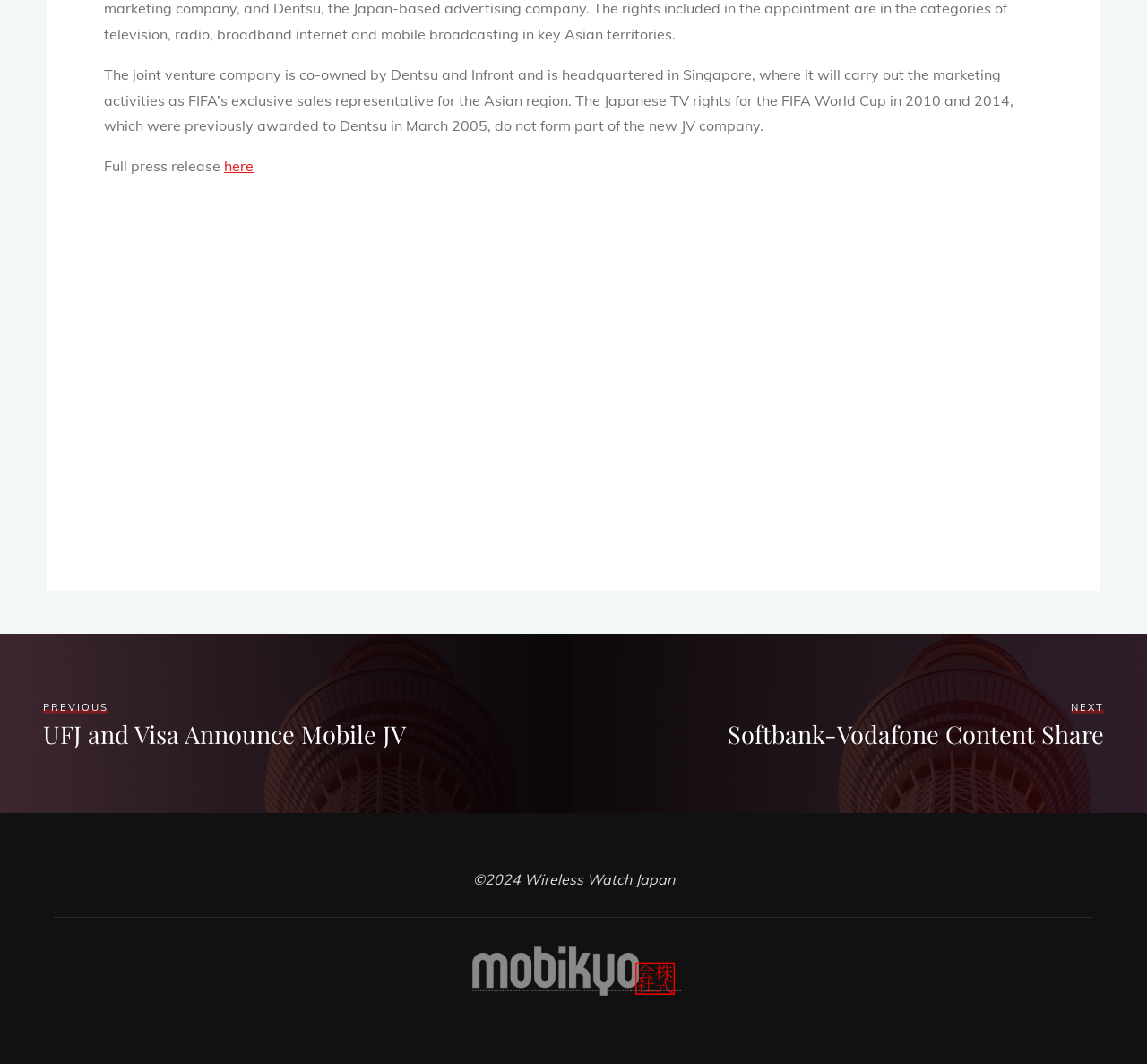Extract the bounding box coordinates of the UI element described: "NextSoftbank-Vodafone Content Share". Provide the coordinates in the format [left, top, right, bottom] with values ranging from 0 to 1.

[0.634, 0.653, 0.962, 0.707]